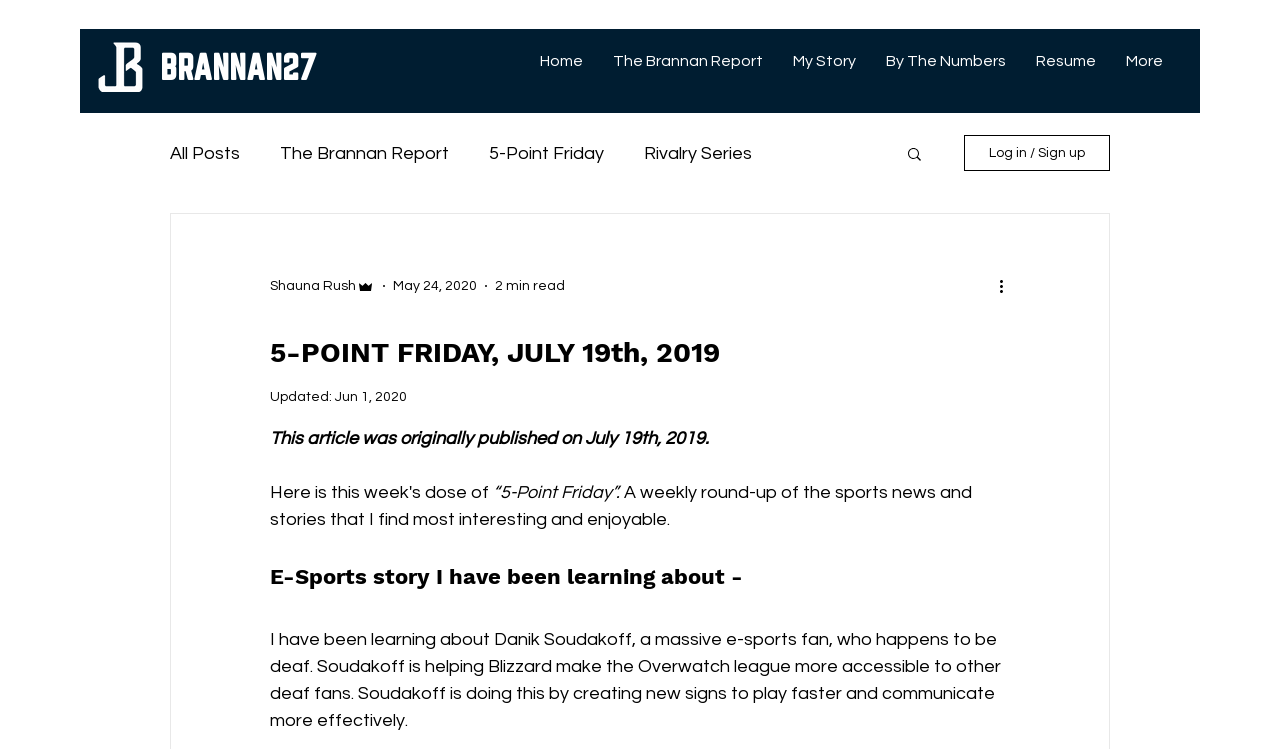What is the estimated reading time of the article?
Provide a detailed and well-explained answer to the question.

I found the answer by looking at the generic element with the text '2 min read' which indicates the estimated reading time of the article.